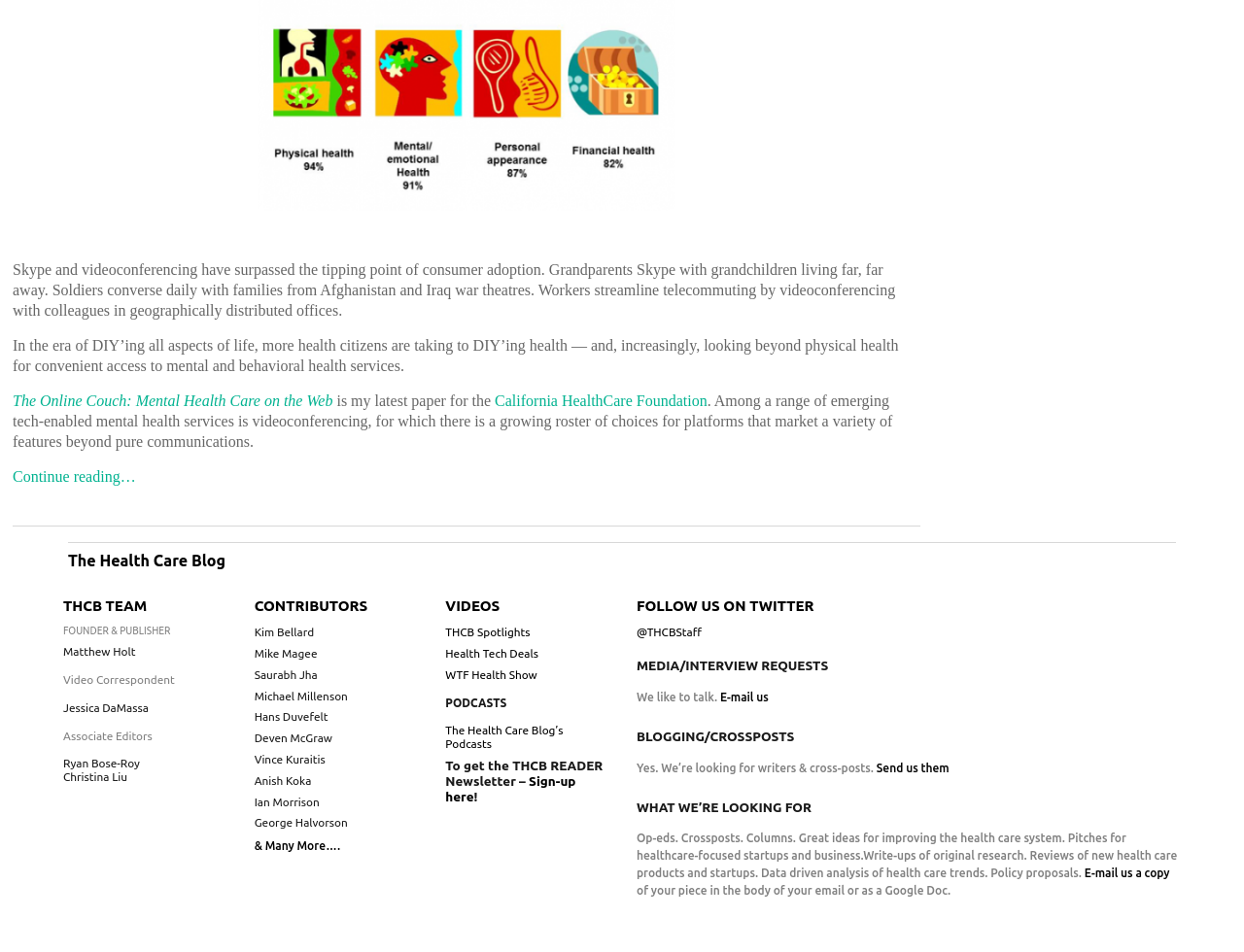What is the topic of the article?
Answer the question with a detailed explanation, including all necessary information.

The topic of the article can be inferred from the text content, which discusses the increasing trend of DIY health care, including mental and behavioral health services, and the role of videoconferencing in this context.